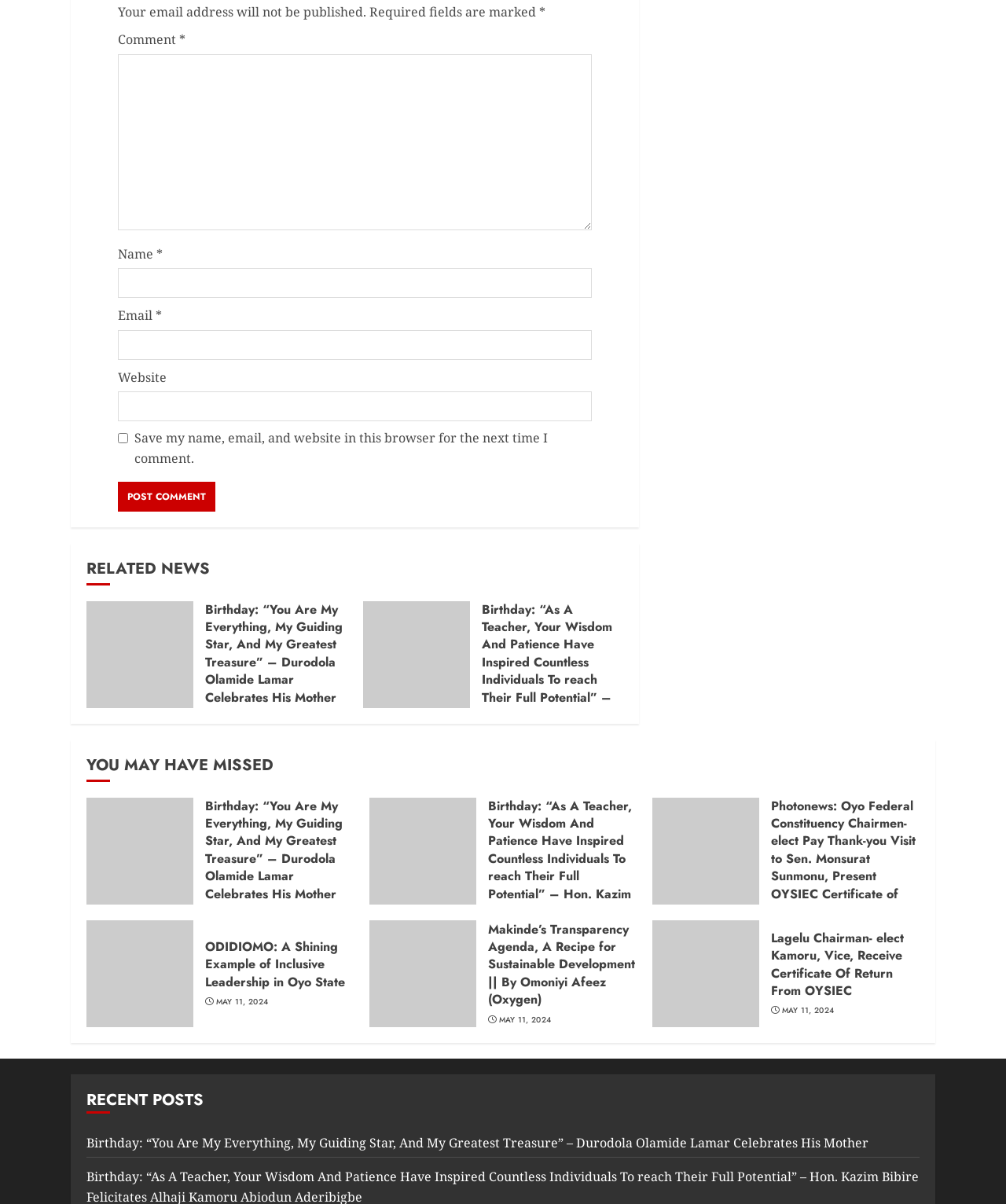What is the label of the first comment field?
Refer to the screenshot and answer in one word or phrase.

Comment *